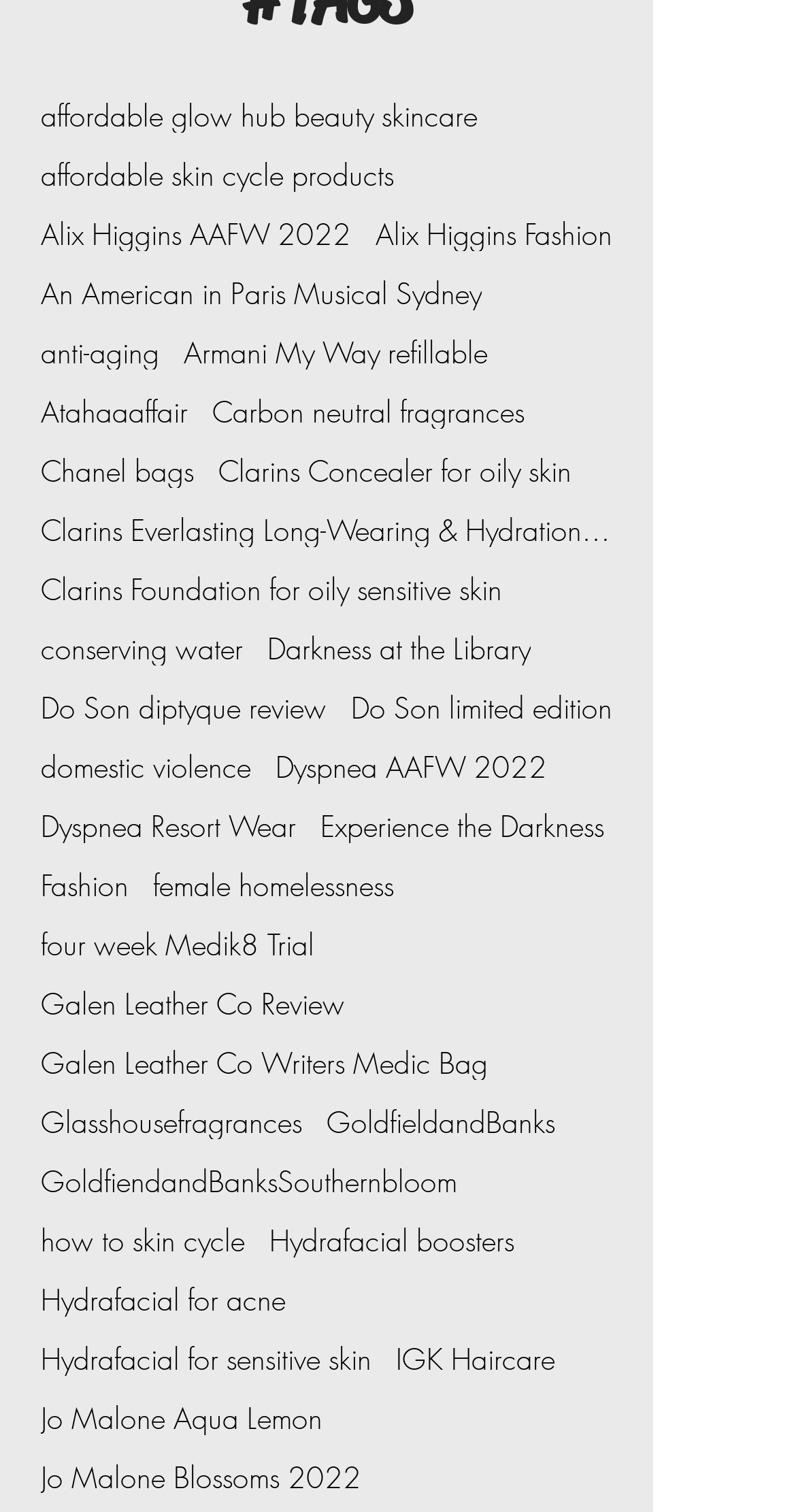What is the topic of the 'Do Son' links?
Based on the image, answer the question with as much detail as possible.

The links 'Do Son diptyque review' and 'Do Son limited edition' suggest that Do Son is a fragrance or perfume, and the links are related to reviews or product information.